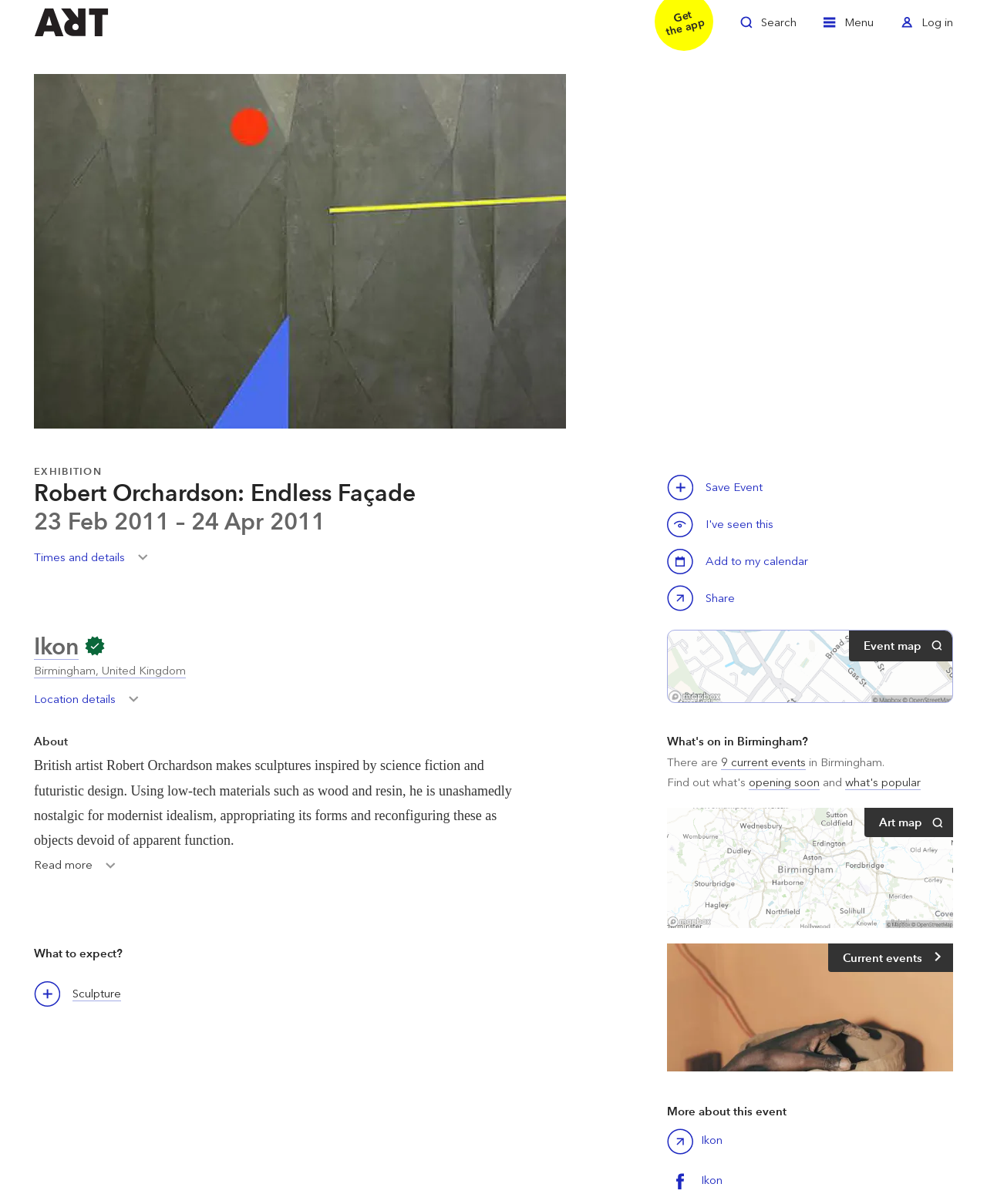Locate the UI element described by Location detailsToggle Location details and provide its bounding box coordinates. Use the format (top-left x, top-left y, bottom-right x, bottom-right y) with all values as floating point numbers between 0 and 1.

[0.034, 0.573, 0.148, 0.596]